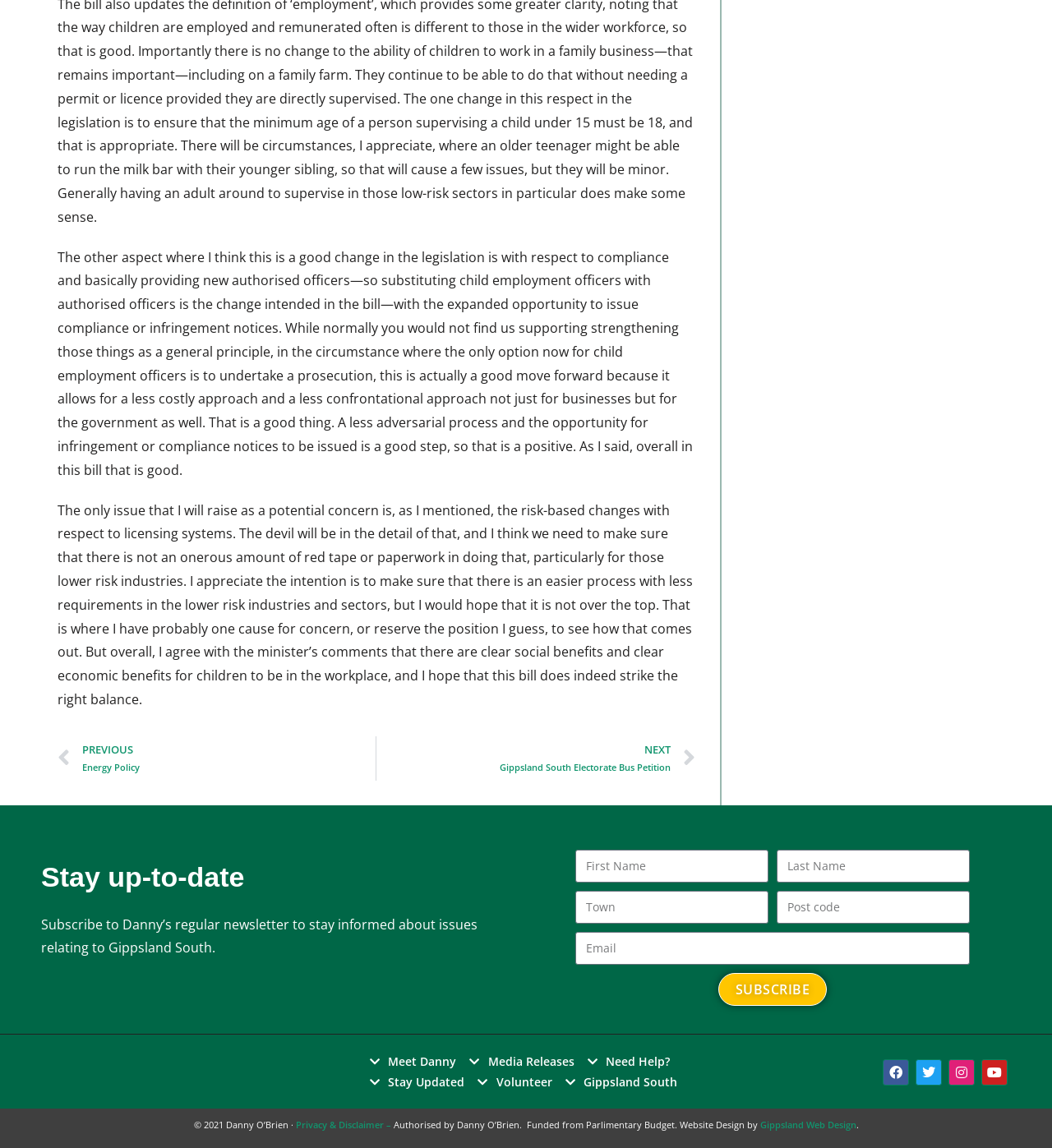Using the information in the image, give a detailed answer to the following question: What social media platforms are linked on the webpage?

The webpage contains links to various social media platforms, including Facebook, Twitter, Instagram, and Youtube, which are represented by their respective icons.